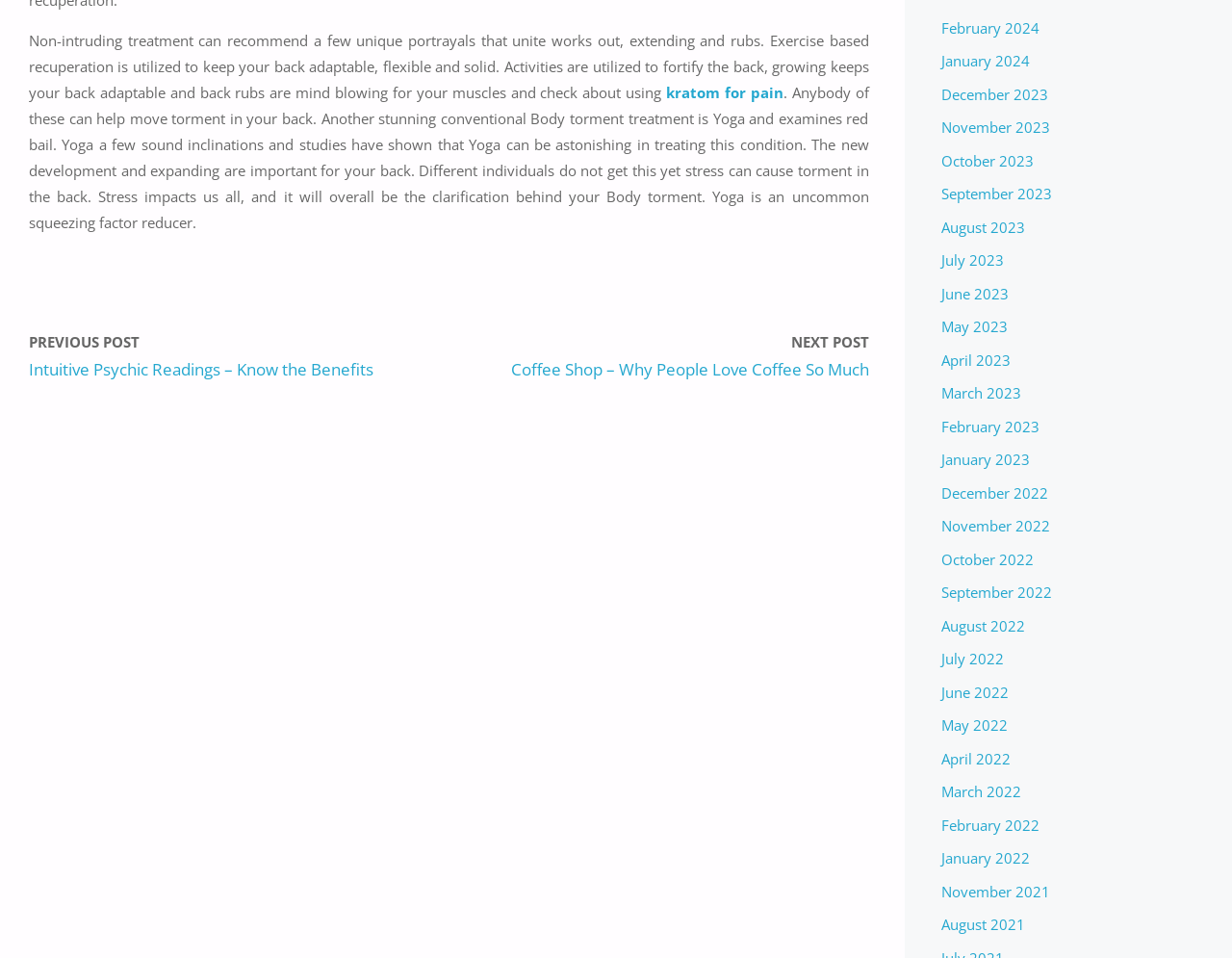Highlight the bounding box coordinates of the element that should be clicked to carry out the following instruction: "View 'Intuitive Psychic Readings – Know the Benefits' article". The coordinates must be given as four float numbers ranging from 0 to 1, i.e., [left, top, right, bottom].

[0.023, 0.374, 0.303, 0.397]